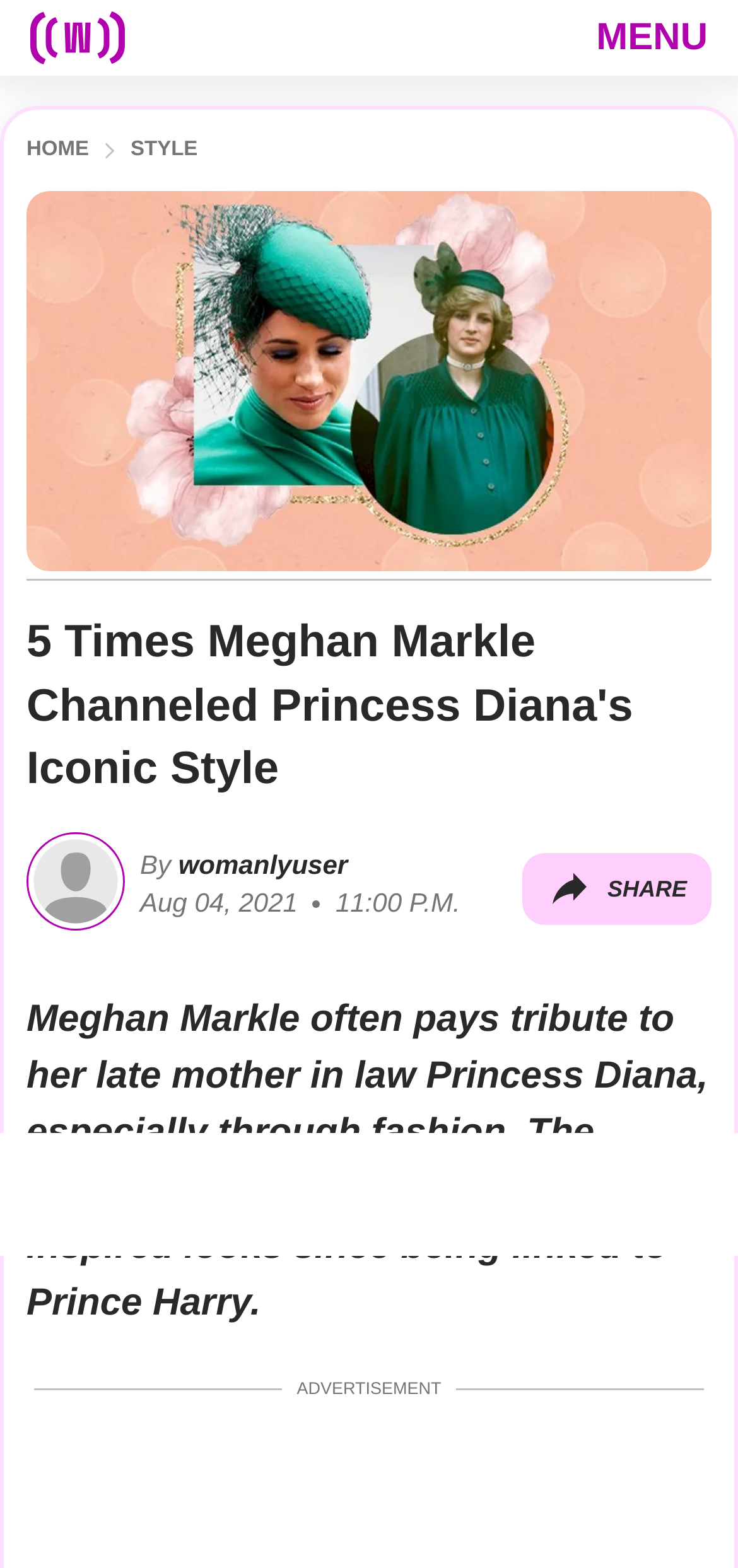Pinpoint the bounding box coordinates of the clickable area necessary to execute the following instruction: "Share this post". The coordinates should be given as four float numbers between 0 and 1, namely [left, top, right, bottom].

[0.708, 0.544, 0.964, 0.59]